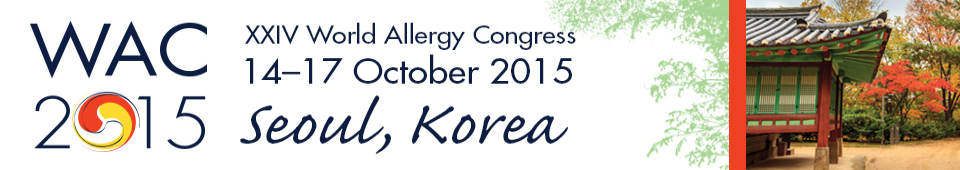What is the theme of the congress symbolized by?
Answer with a single word or phrase, using the screenshot for reference.

A circular emblem with vibrant colors